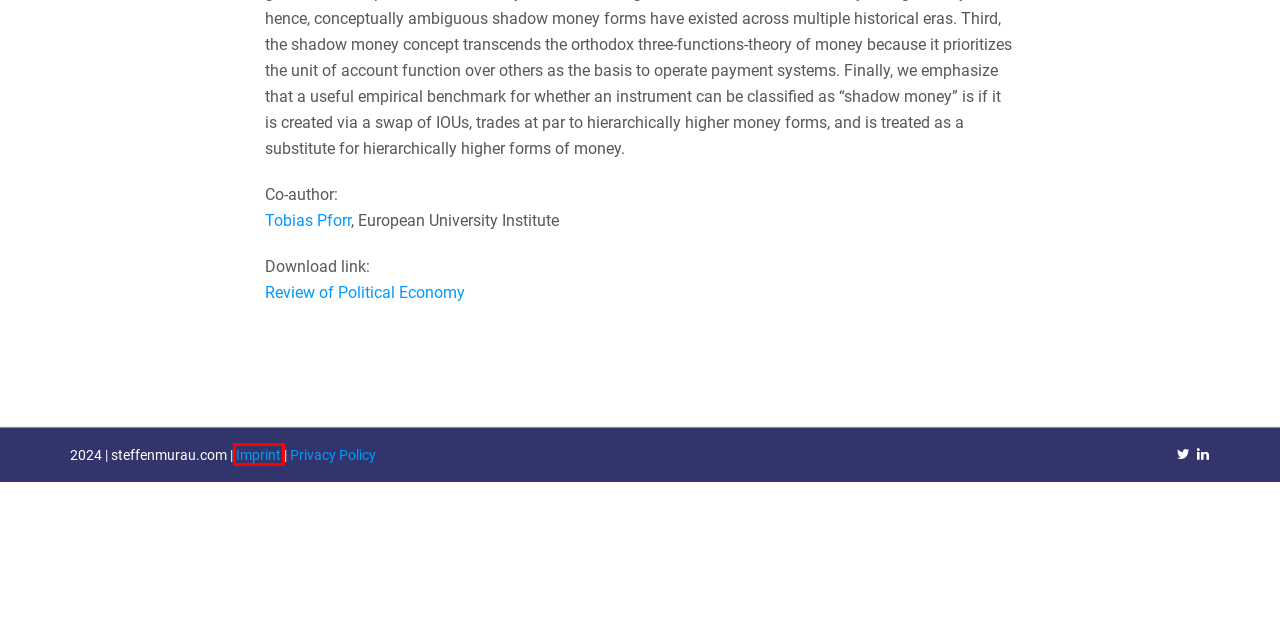Analyze the screenshot of a webpage featuring a red rectangle around an element. Pick the description that best fits the new webpage after interacting with the element inside the red bounding box. Here are the candidates:
A. In the Media – Dr. Steffen Murau
B. Teaching – Dr. Steffen Murau
C. Private Credit Money Accommodation – Dr. Steffen Murau
D. Work in Progress – Dr. Steffen Murau
E. Privacy Policy – Dr. Steffen Murau
F. Imprint – Dr. Steffen Murau
G. Research – Dr. Steffen Murau
H. Dr. Steffen Murau – The political economy of the modern credit money system

F